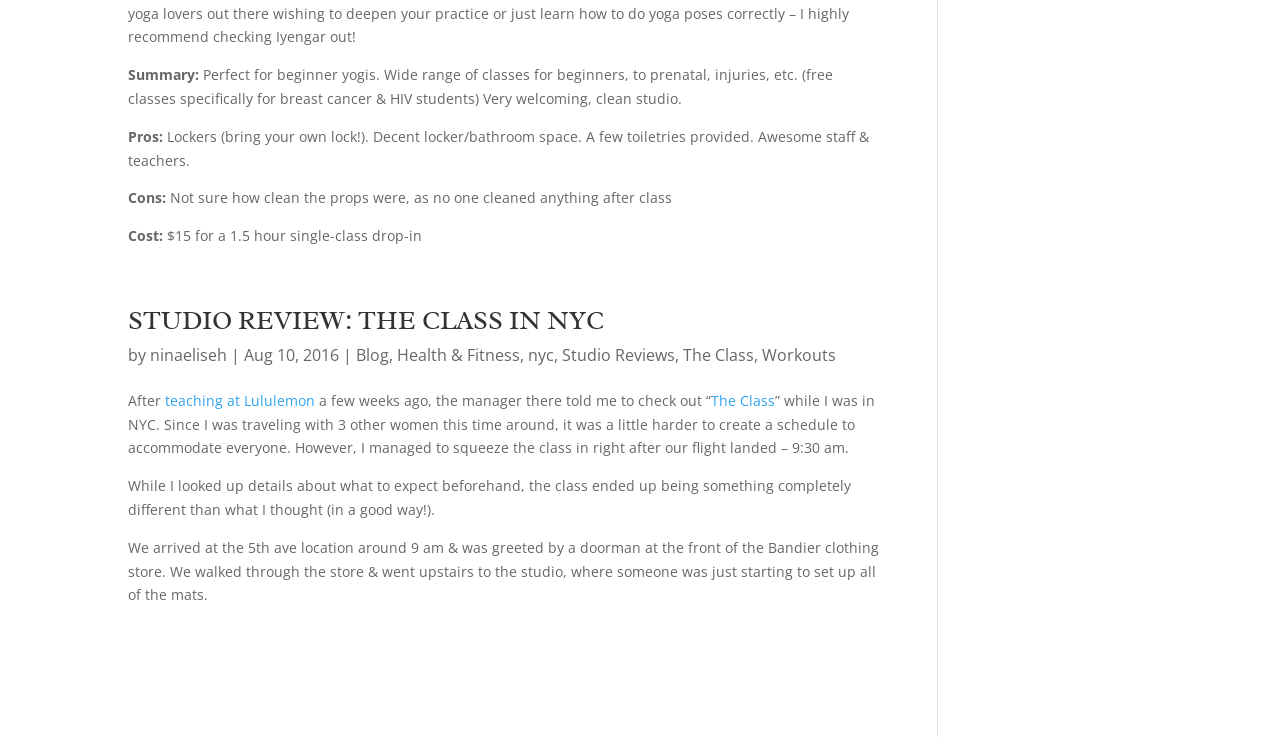Respond with a single word or phrase to the following question:
What time did the reviewer take the class?

9:30 am